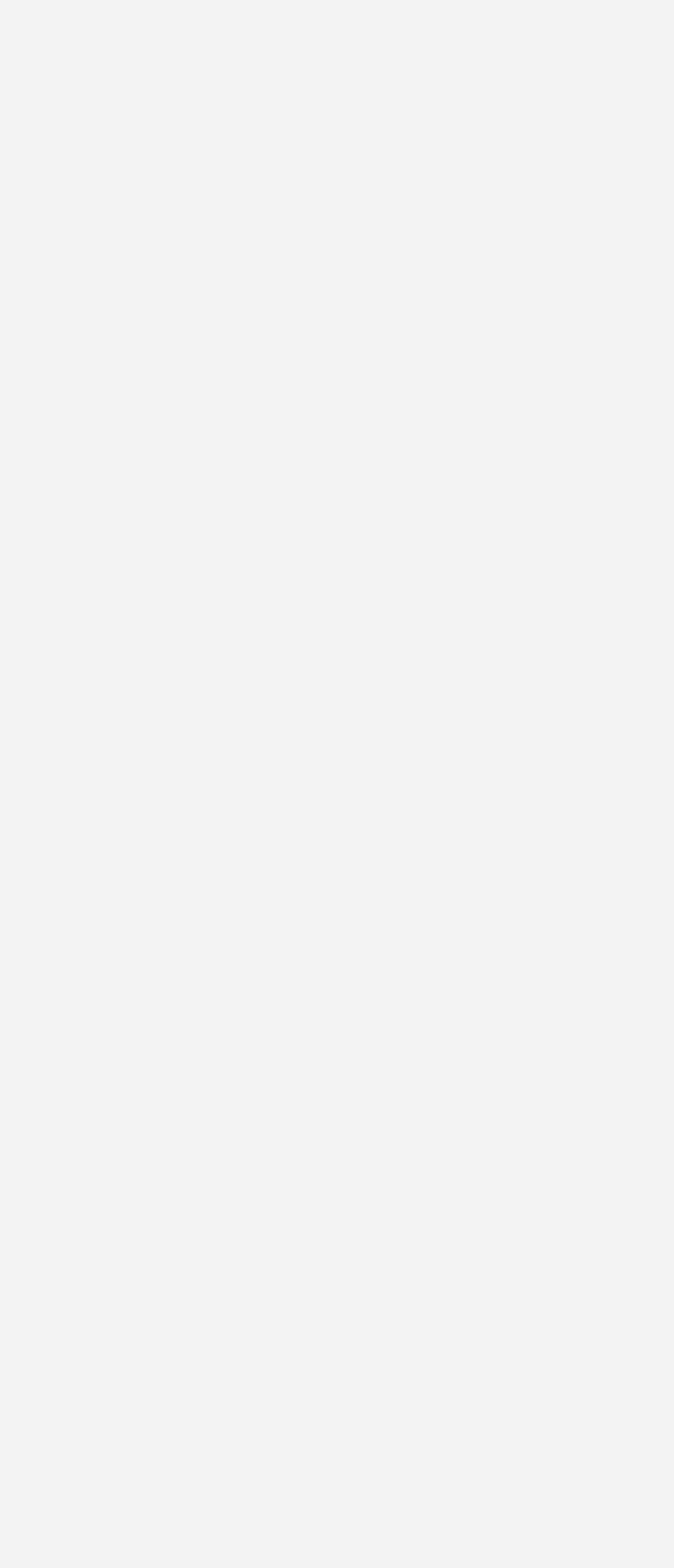Please locate the bounding box coordinates for the element that should be clicked to achieve the following instruction: "Read our website privacy policy". Ensure the coordinates are given as four float numbers between 0 and 1, i.e., [left, top, right, bottom].

None